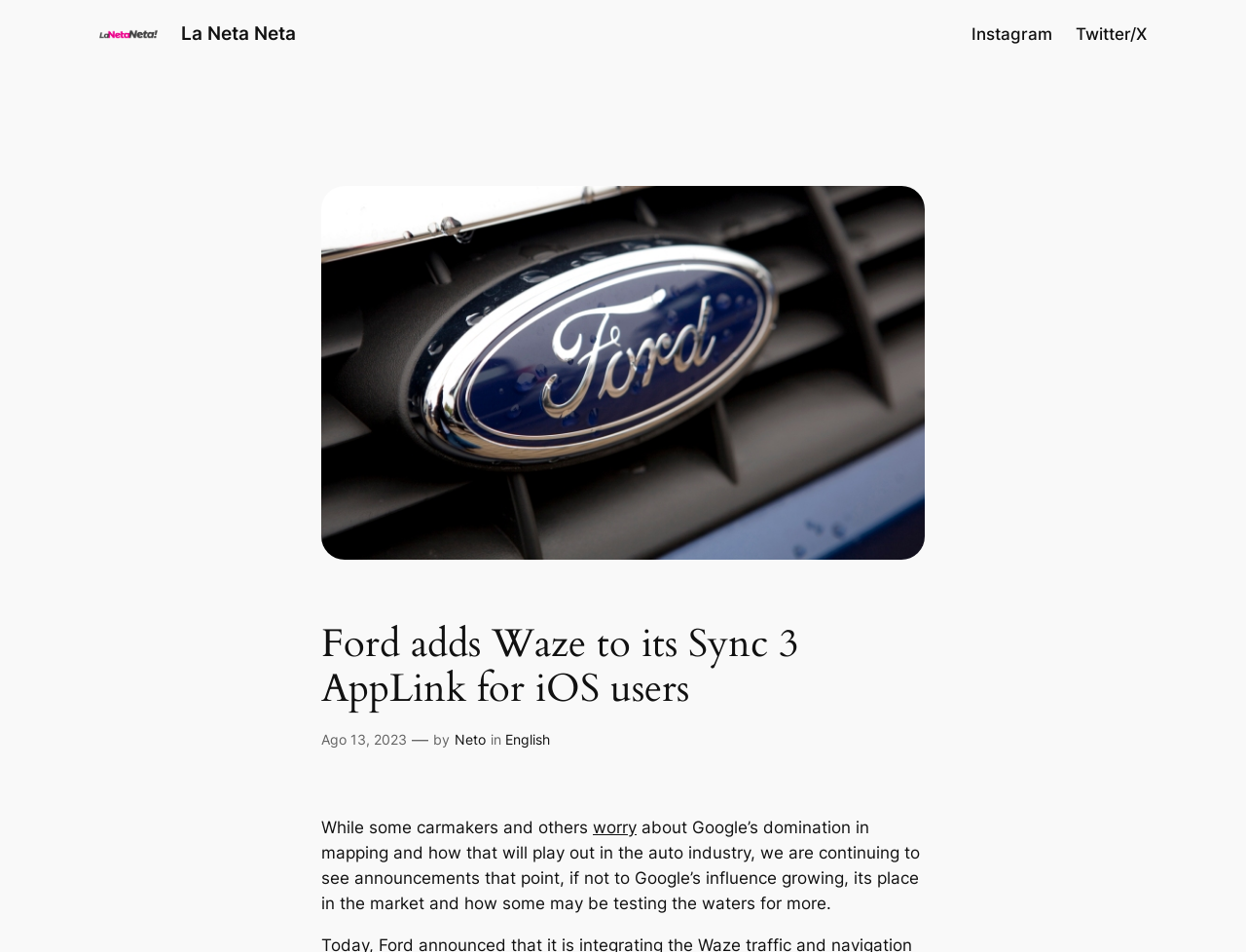Please find the top heading of the webpage and generate its text.

Ford adds Waze to its Sync 3 AppLink for iOS users